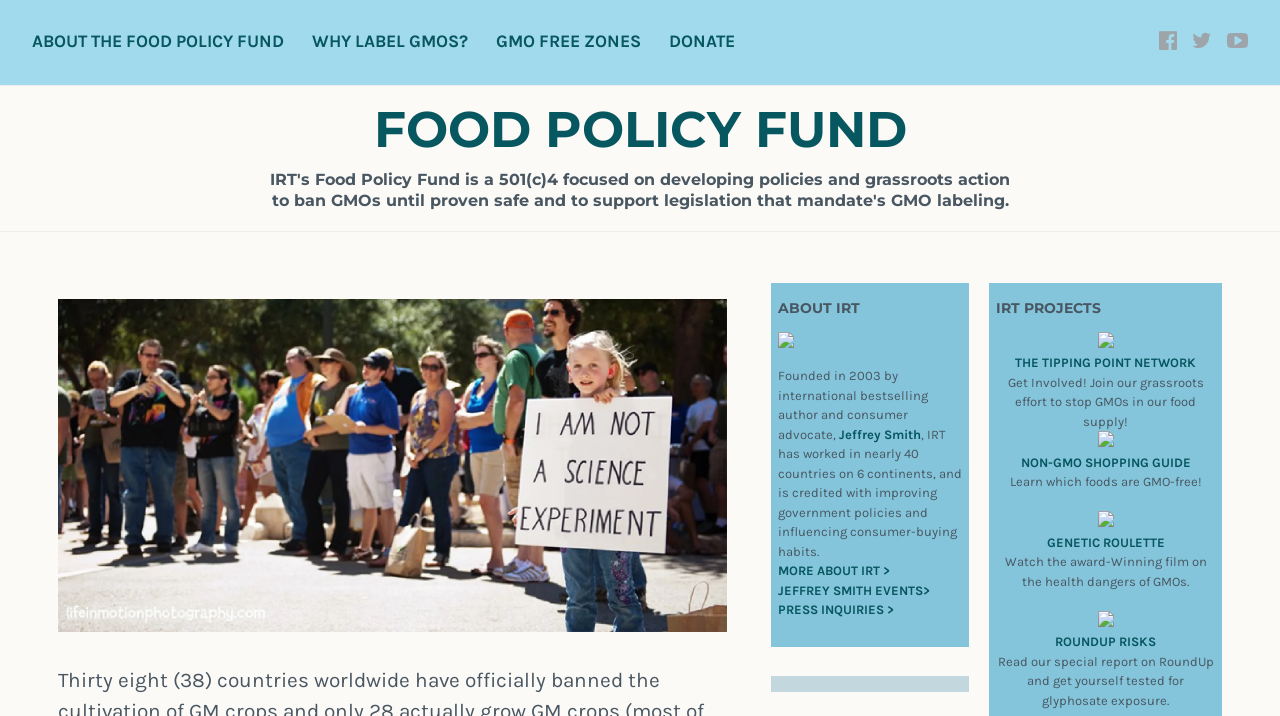Using the information shown in the image, answer the question with as much detail as possible: What is the name of the organization?

The name of the organization can be inferred from the heading 'FOOD POLICY FUND' with bounding box coordinates [0.002, 0.146, 0.998, 0.216] and the link 'FOOD POLICY FUND' with bounding box coordinates [0.292, 0.138, 0.708, 0.223].